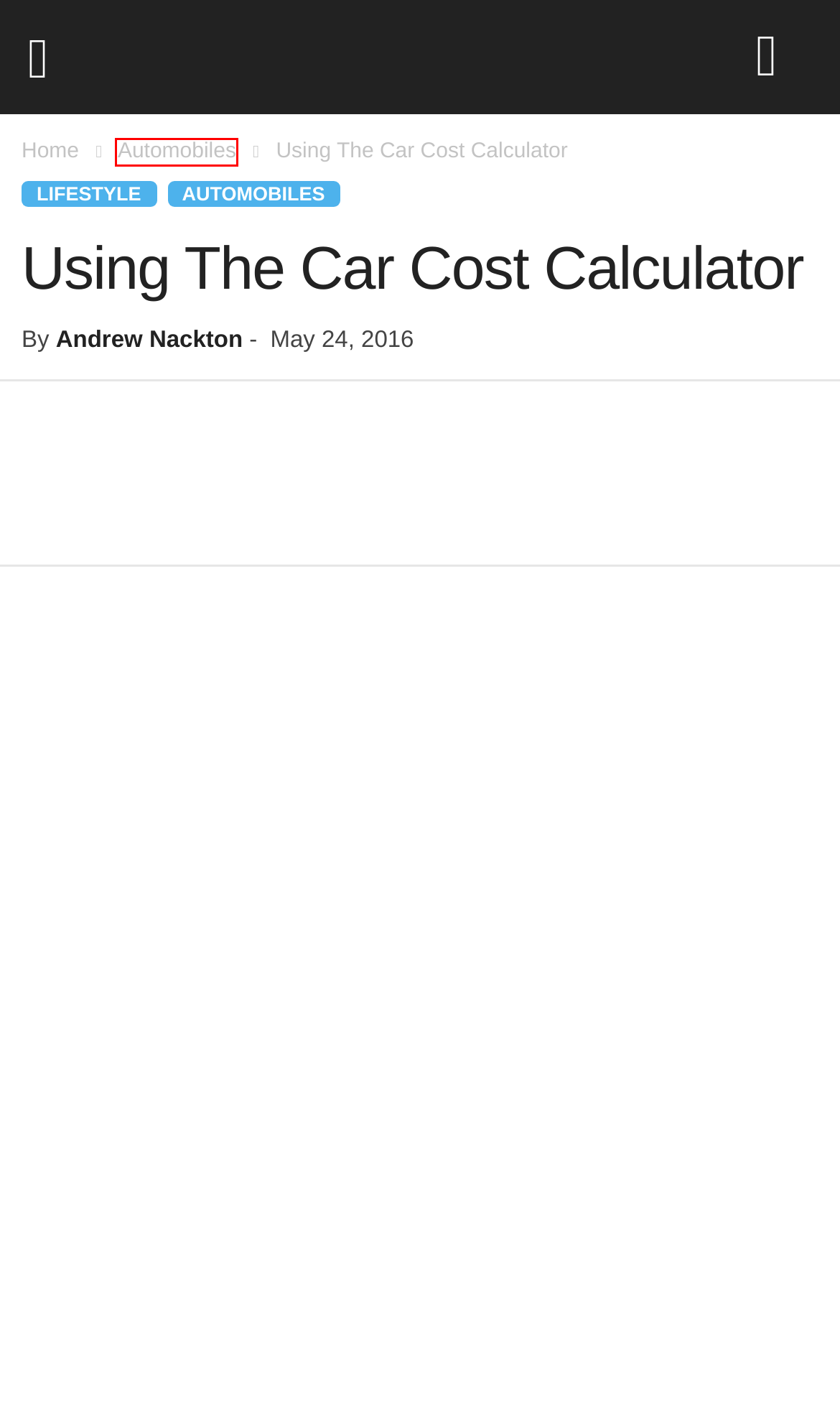You are looking at a webpage screenshot with a red bounding box around an element. Pick the description that best matches the new webpage after interacting with the element in the red bounding box. The possible descriptions are:
A. Advice Archives - The Aspiring Gentleman
B. Fashion Archives - The Aspiring Gentleman
C. Terms And Conditions - The Aspiring Gentleman
D. Lifestyle Archives - The Aspiring Gentleman
E. Vices Archives - The Aspiring Gentleman
F. Automobiles Archives - The Aspiring Gentleman
G. Finance | Motorparks
H. Home - The Aspiring Gentleman

F